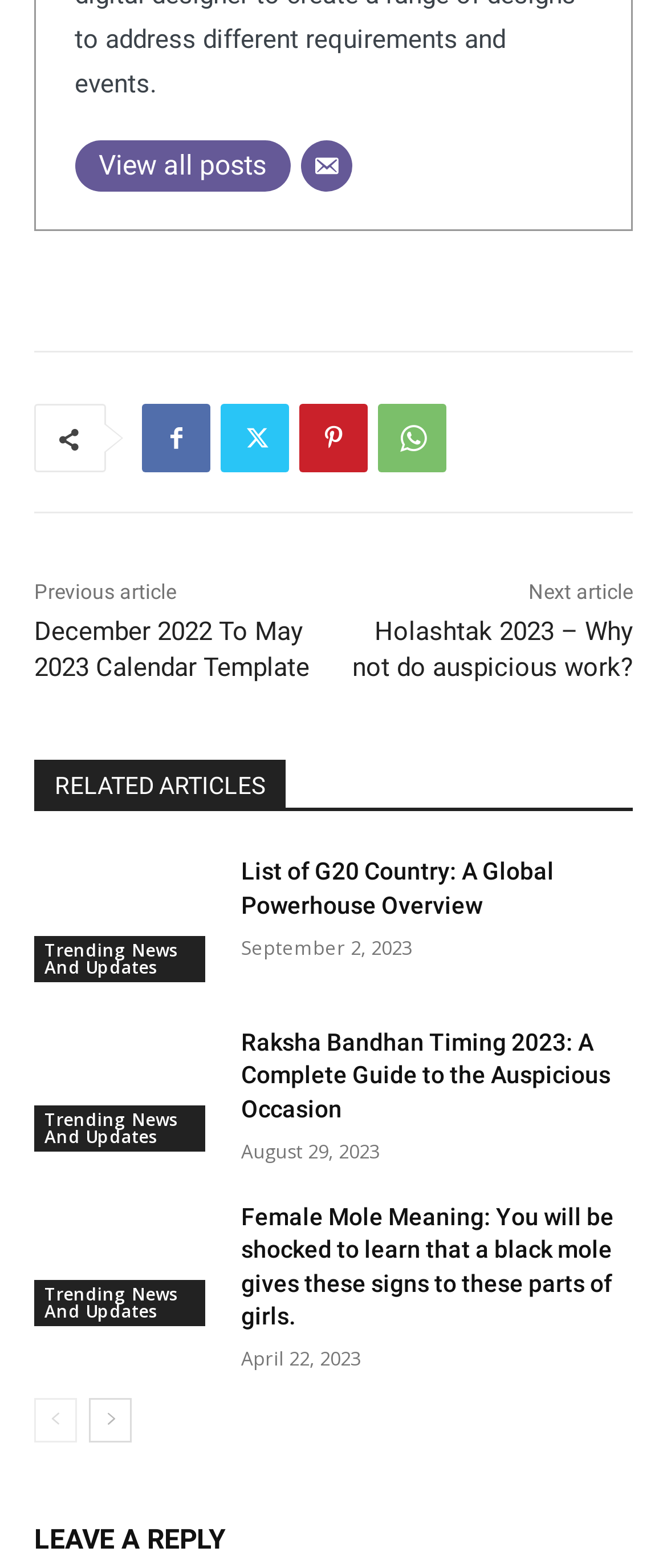Determine the bounding box coordinates of the clickable region to follow the instruction: "Leave a reply".

[0.051, 0.966, 0.949, 1.0]